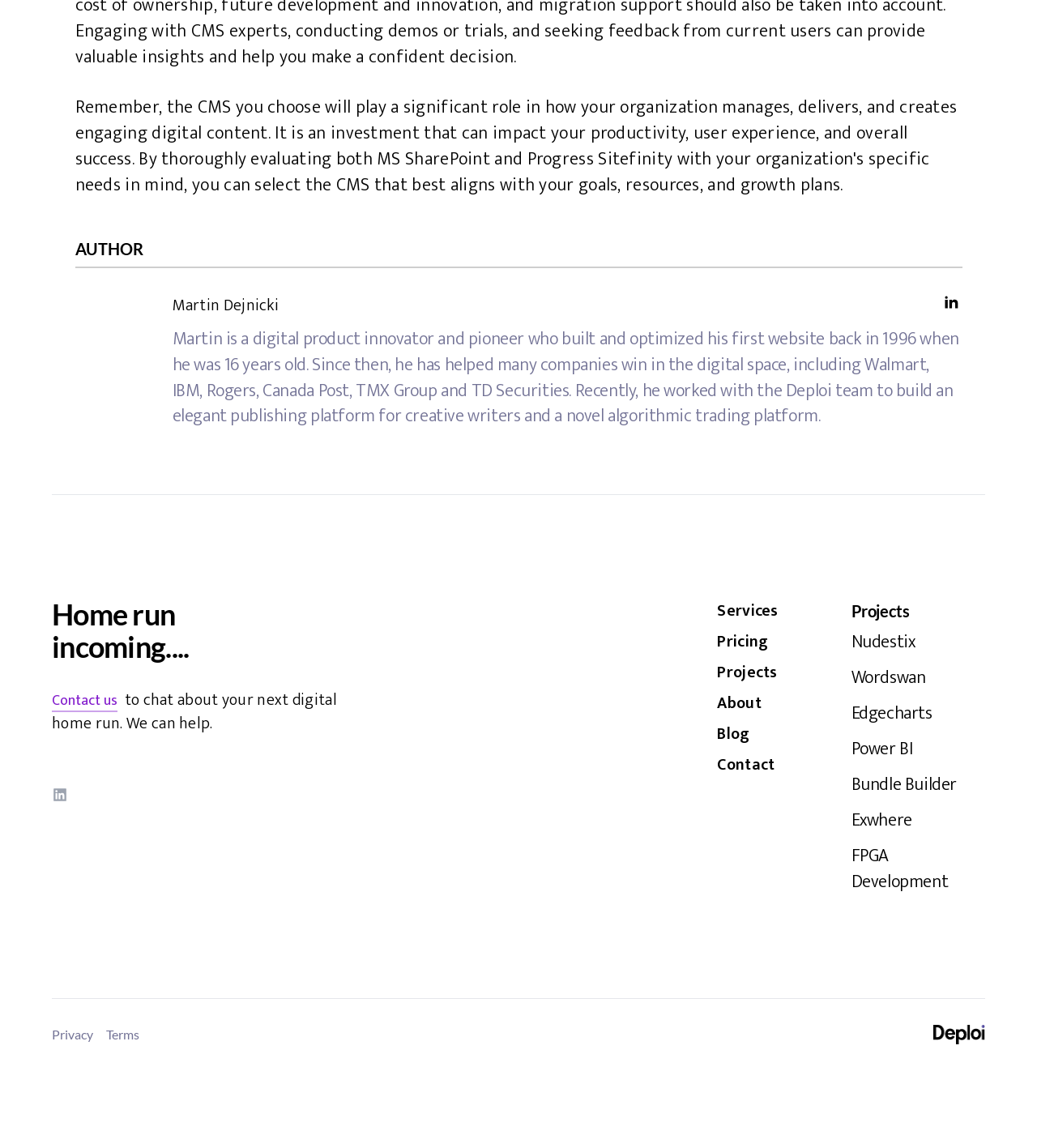Use one word or a short phrase to answer the question provided: 
What is the name of the platform built for creative writers?

Elegant publishing platform